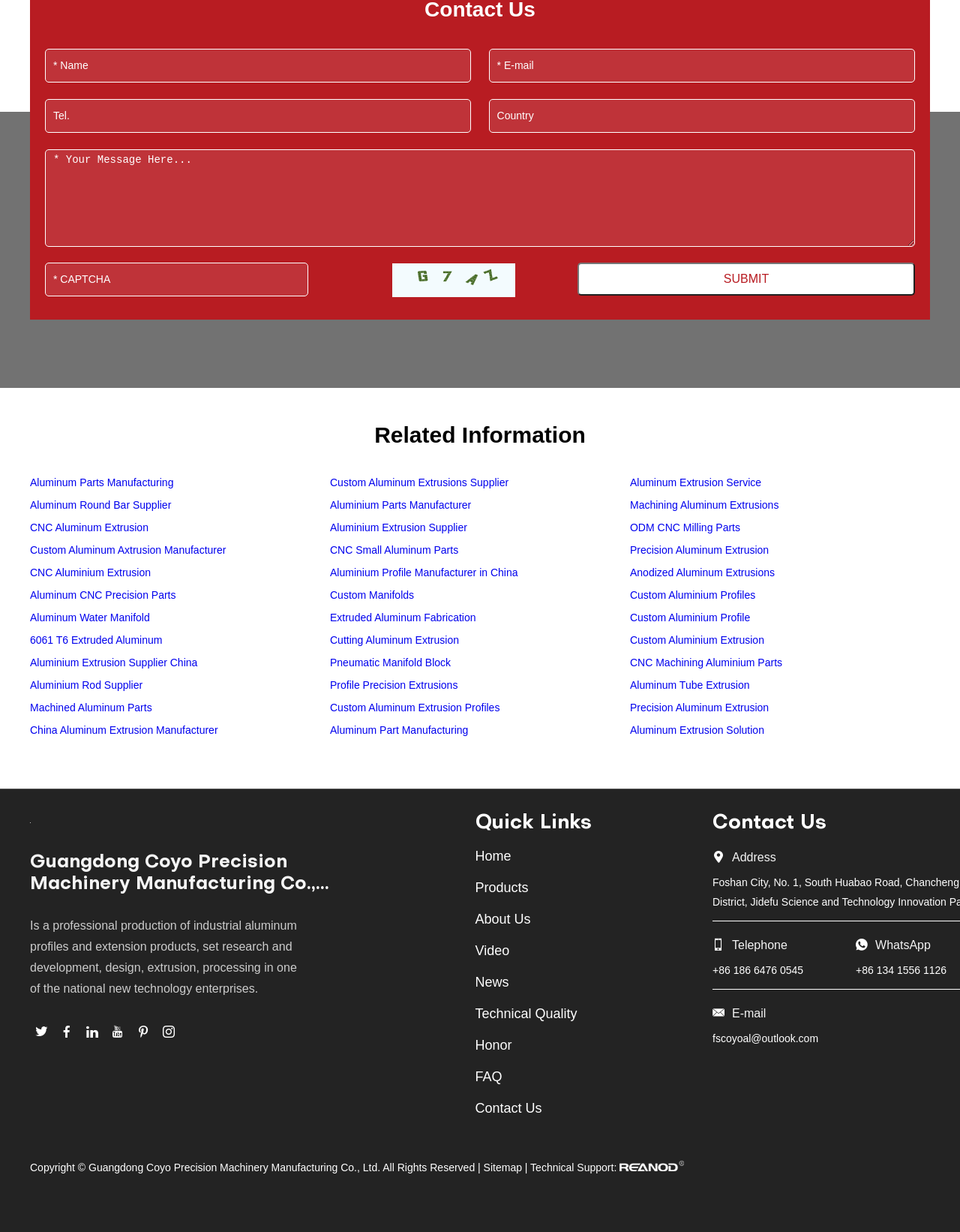Please identify the bounding box coordinates of the element's region that I should click in order to complete the following instruction: "Enter phone number". The bounding box coordinates consist of four float numbers between 0 and 1, i.e., [left, top, right, bottom].

[0.047, 0.039, 0.491, 0.067]